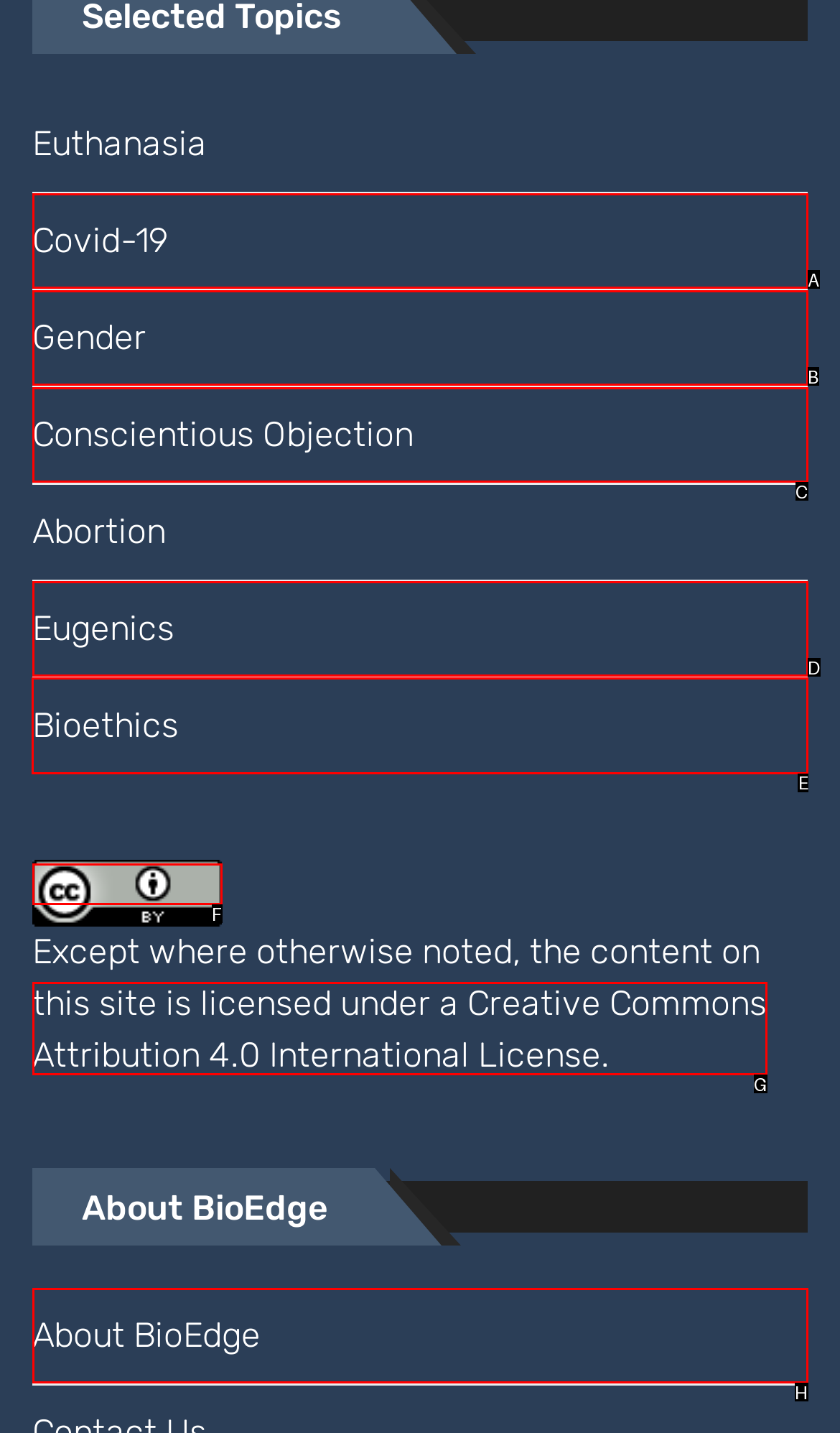Identify the HTML element to click to execute this task: Read about Bioethics Respond with the letter corresponding to the proper option.

E